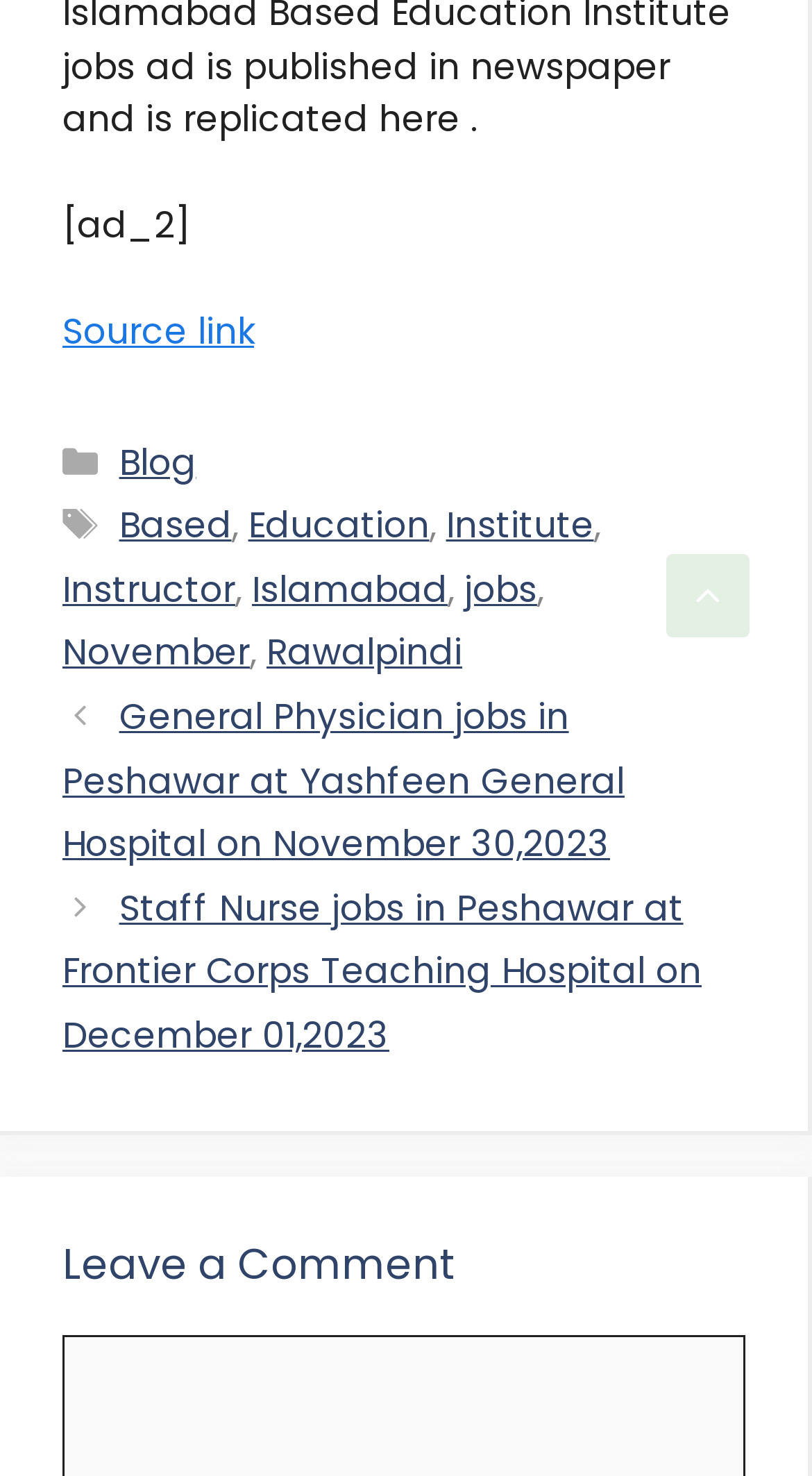Please specify the coordinates of the bounding box for the element that should be clicked to carry out this instruction: "Click the 'Source link' button". The coordinates must be four float numbers between 0 and 1, formatted as [left, top, right, bottom].

[0.077, 0.208, 0.313, 0.241]